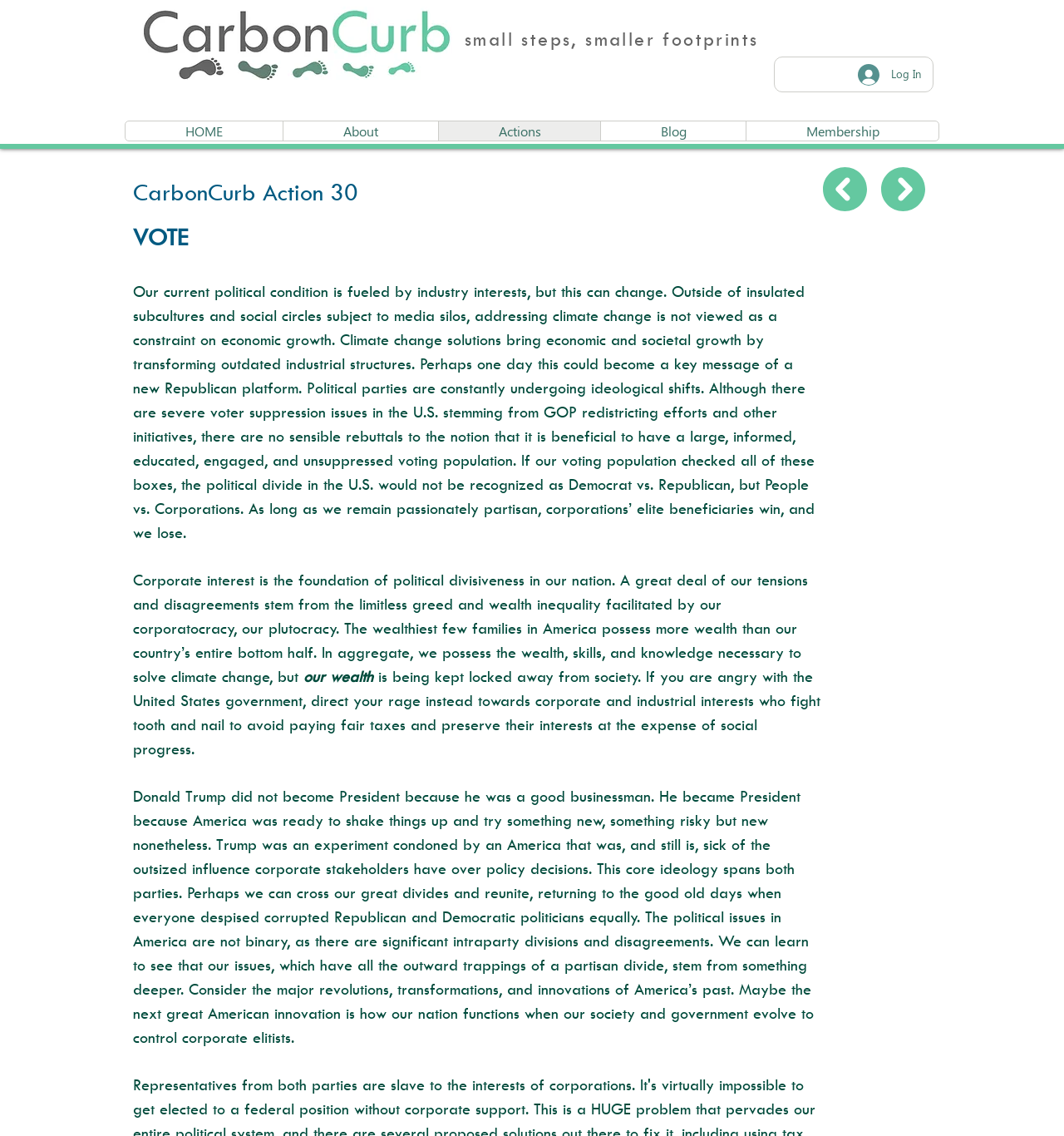How many paragraphs of text are there?
Refer to the image and answer the question using a single word or phrase.

4